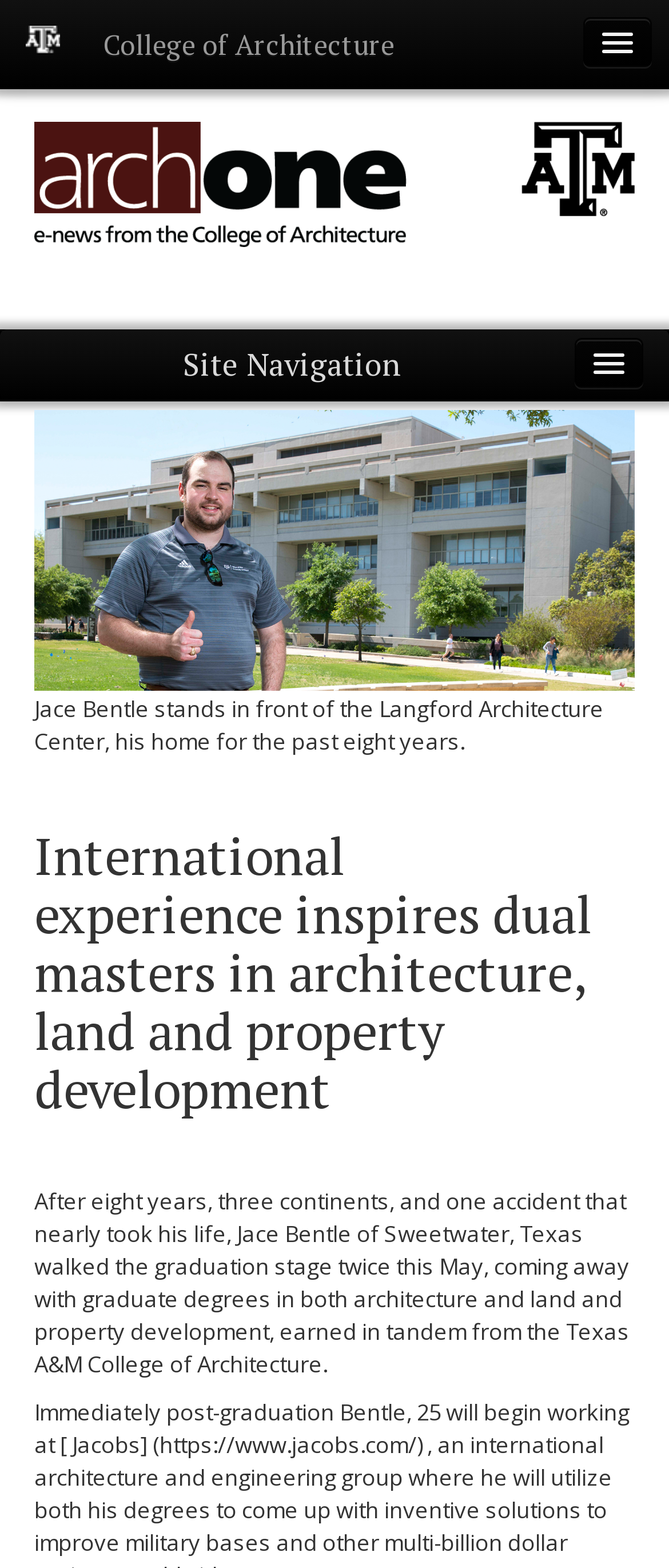Using the details from the image, please elaborate on the following question: What is Jace Bentle's hometown?

I found this answer by reading the StaticText element that describes Jace Bentle's background, which mentions that he is from Sweetwater, Texas.